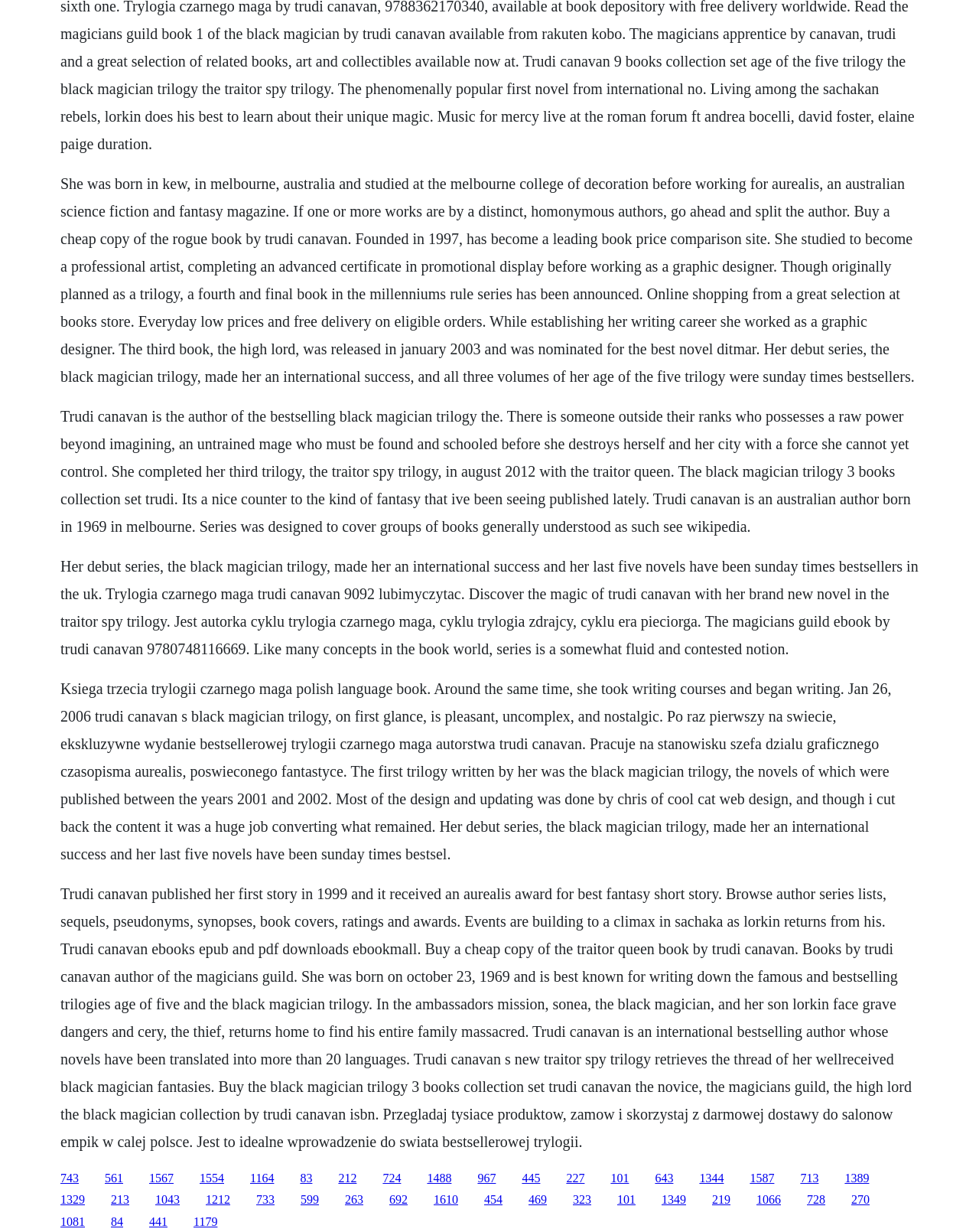Locate the bounding box coordinates of the clickable region to complete the following instruction: "View the 'Contact us' page."

None